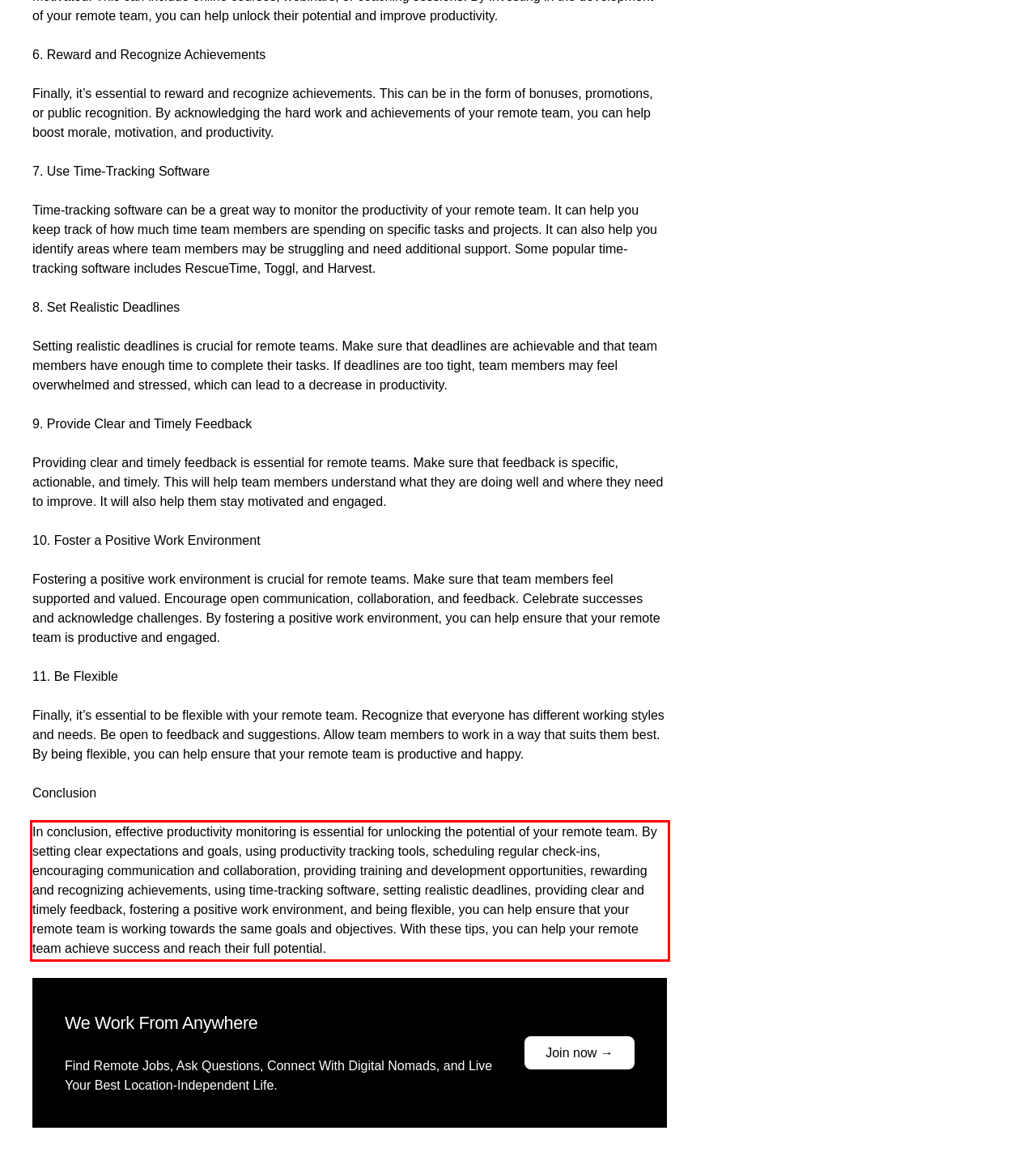Please identify and extract the text from the UI element that is surrounded by a red bounding box in the provided webpage screenshot.

In conclusion, effective productivity monitoring is essential for unlocking the potential of your remote team. By setting clear expectations and goals, using productivity tracking tools, scheduling regular check-ins, encouraging communication and collaboration, providing training and development opportunities, rewarding and recognizing achievements, using time-tracking software, setting realistic deadlines, providing clear and timely feedback, fostering a positive work environment, and being flexible, you can help ensure that your remote team is working towards the same goals and objectives. With these tips, you can help your remote team achieve success and reach their full potential.